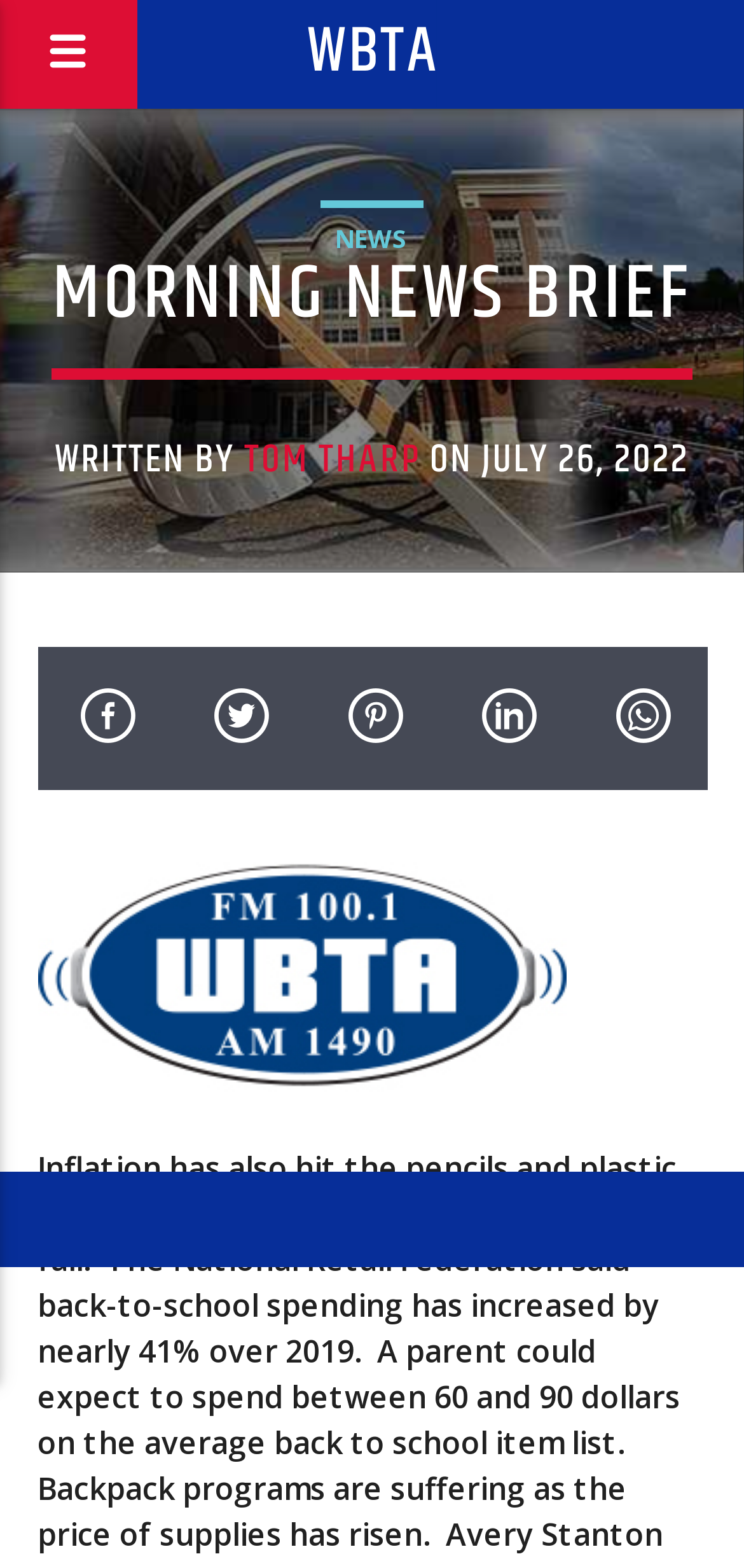Find the primary header on the webpage and provide its text.

MORNING NEWS BRIEF